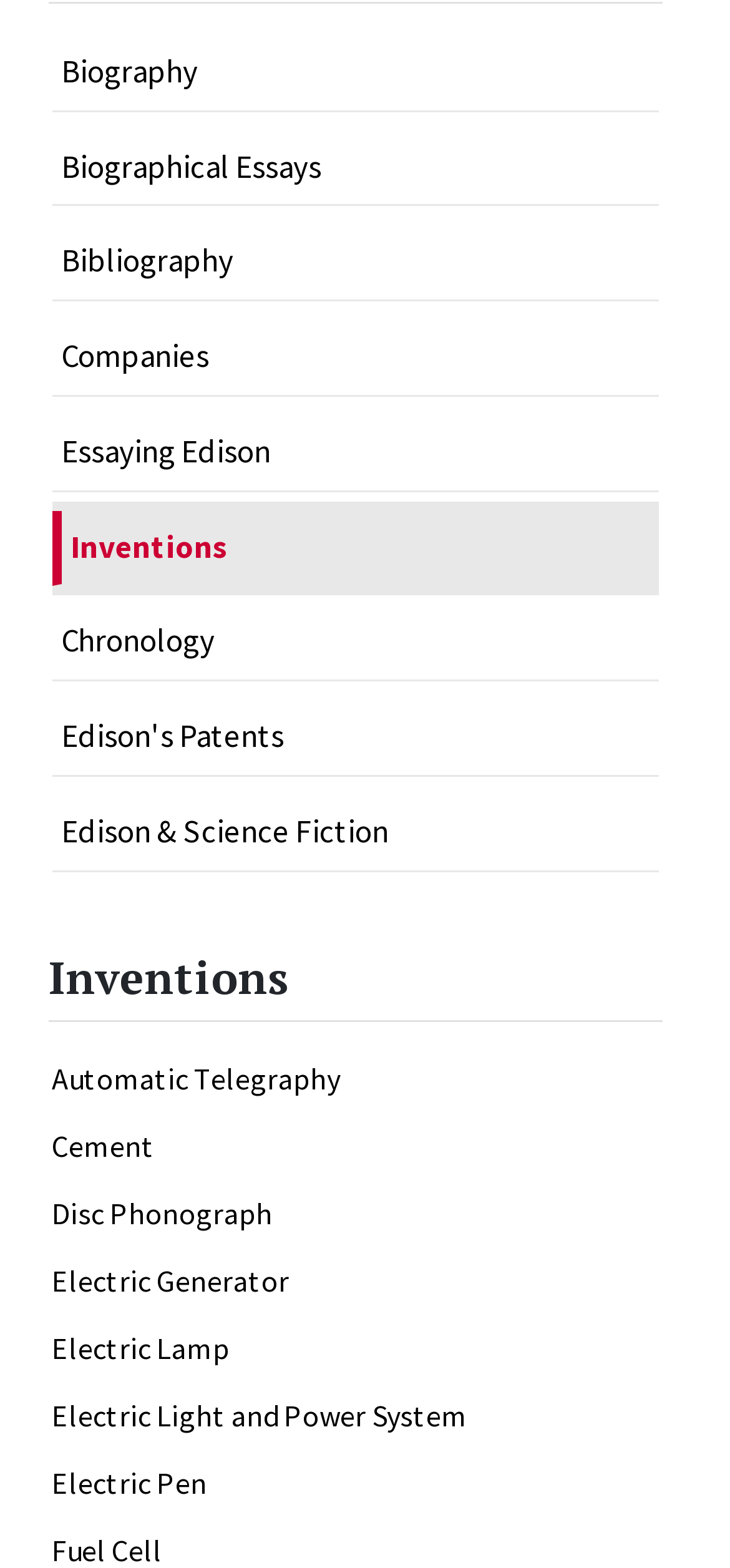Using the information shown in the image, answer the question with as much detail as possible: How many accordion menu toggler buttons are there?

I searched for elements with the description 'ACCORDEONMENUCK_TOGGLER_LABEL' and found 4 buttons with this description, which are likely accordion menu toggler buttons.